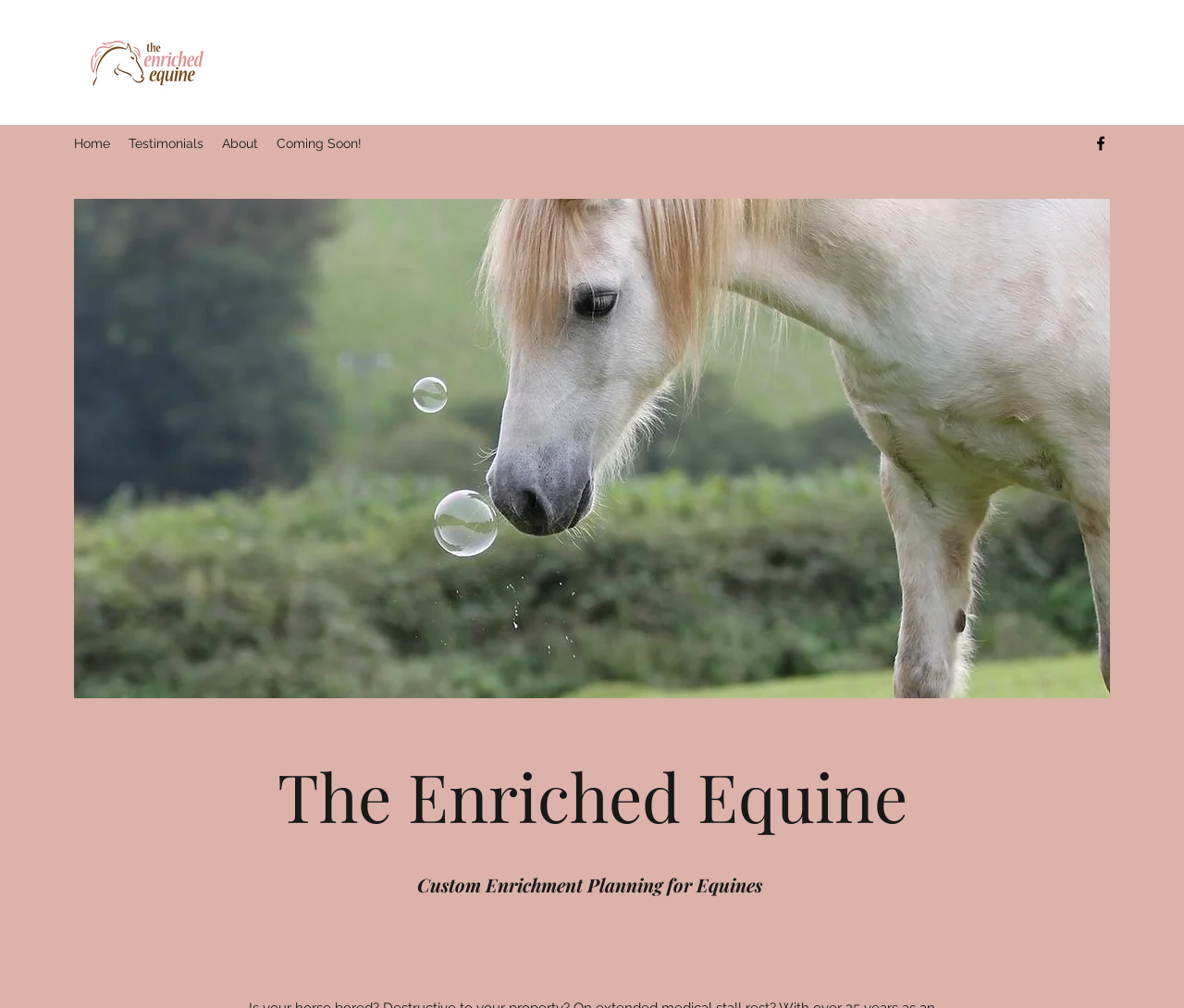Can you find the bounding box coordinates for the UI element given this description: "Testimonials"? Provide the coordinates as four float numbers between 0 and 1: [left, top, right, bottom].

[0.101, 0.128, 0.18, 0.156]